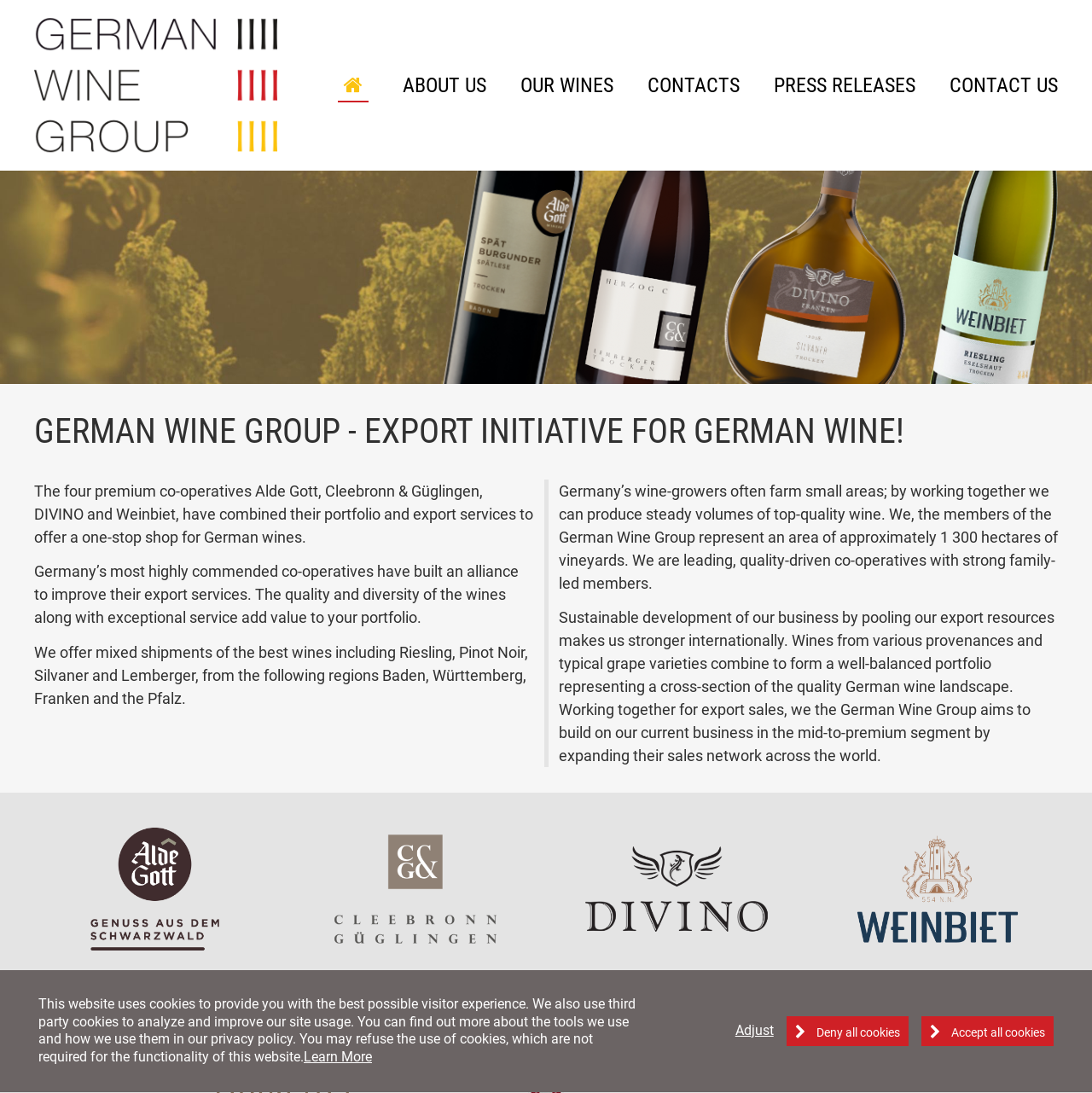Find the bounding box coordinates of the area that needs to be clicked in order to achieve the following instruction: "Learn more about Alde Gott". The coordinates should be specified as four float numbers between 0 and 1, i.e., [left, top, right, bottom].

[0.032, 0.749, 0.252, 0.878]